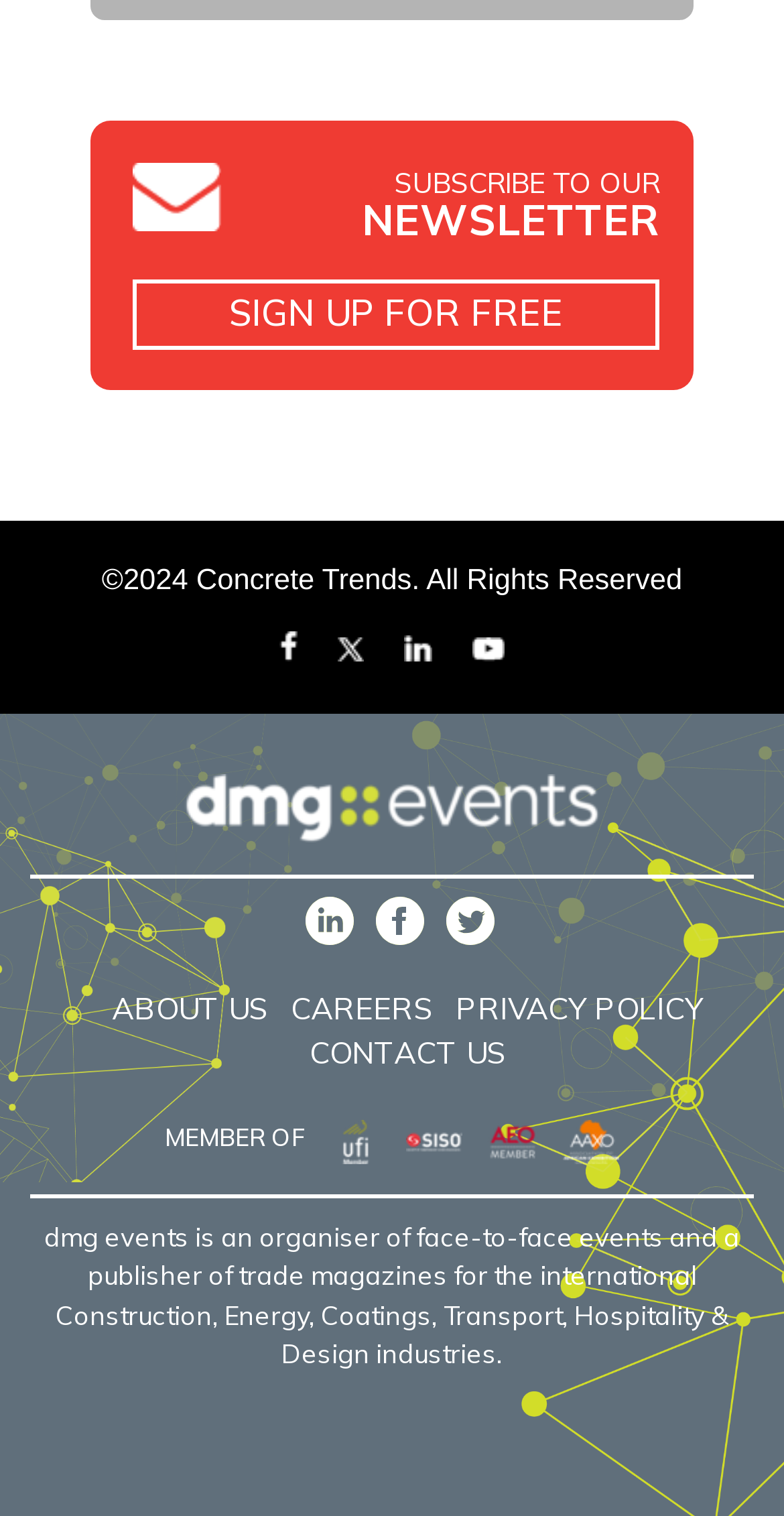Please specify the bounding box coordinates of the region to click in order to perform the following instruction: "contact the Austrian Red Cross".

None